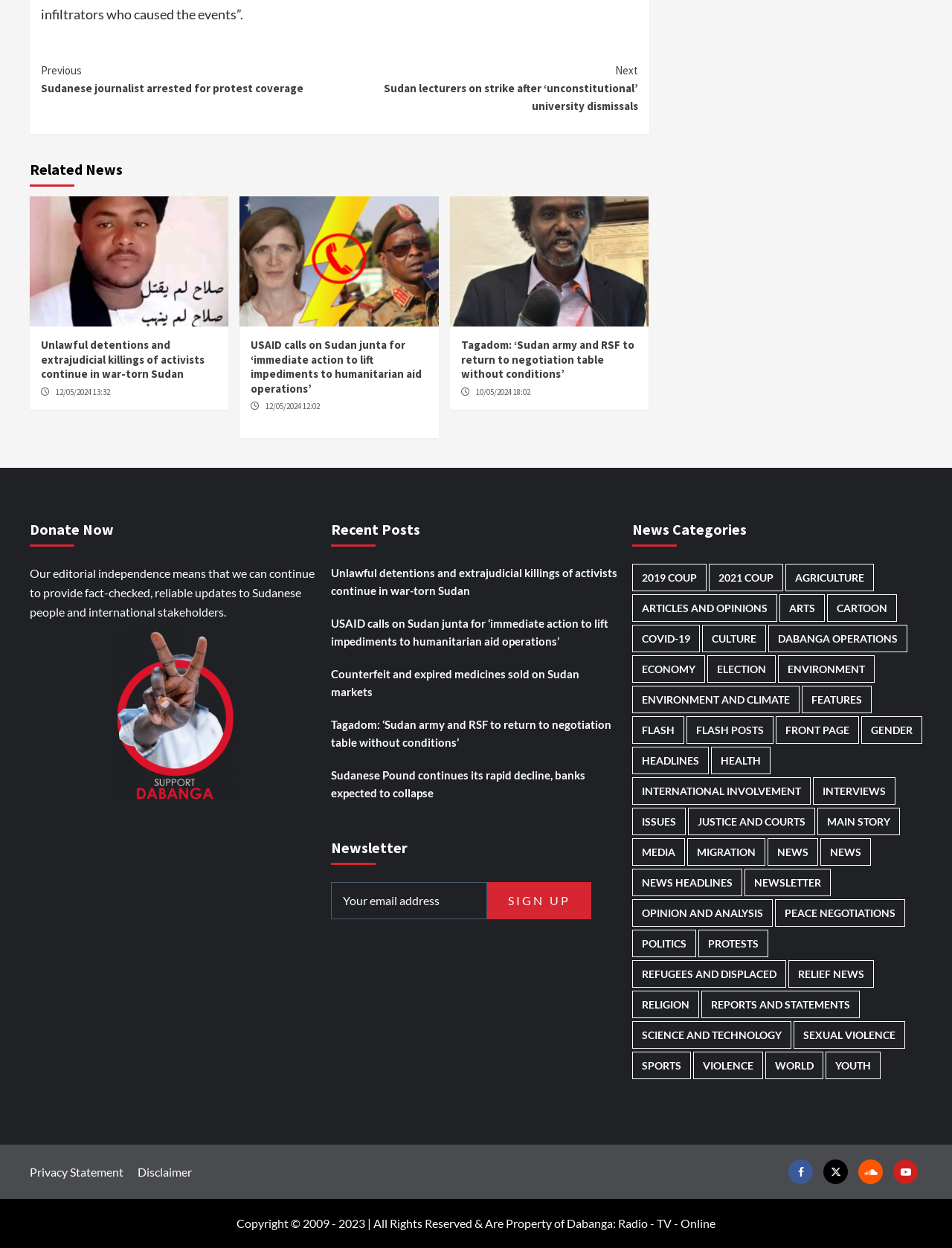Answer the question with a brief word or phrase:
What is the purpose of the 'Donate Now' button?

To support editorial independence